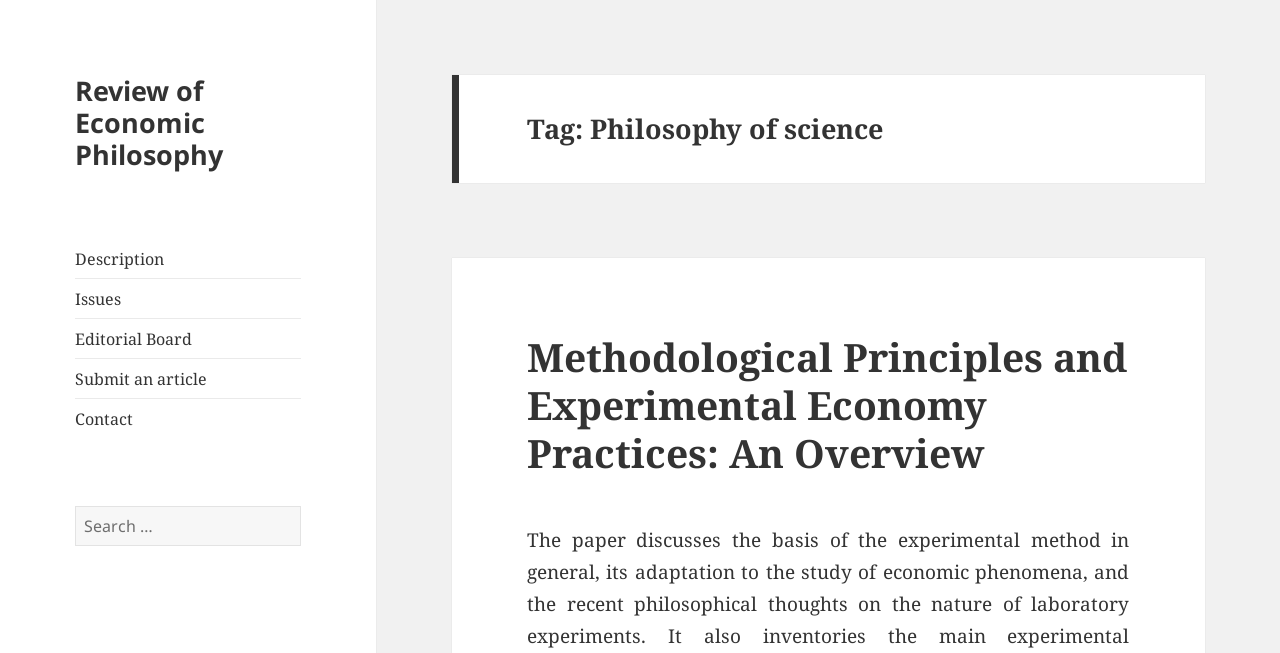Based on the image, please elaborate on the answer to the following question:
Is there a search function on the webpage?

A search function is available on the webpage, which can be found in the complementary section, and it consists of a search box and a 'Search' button.